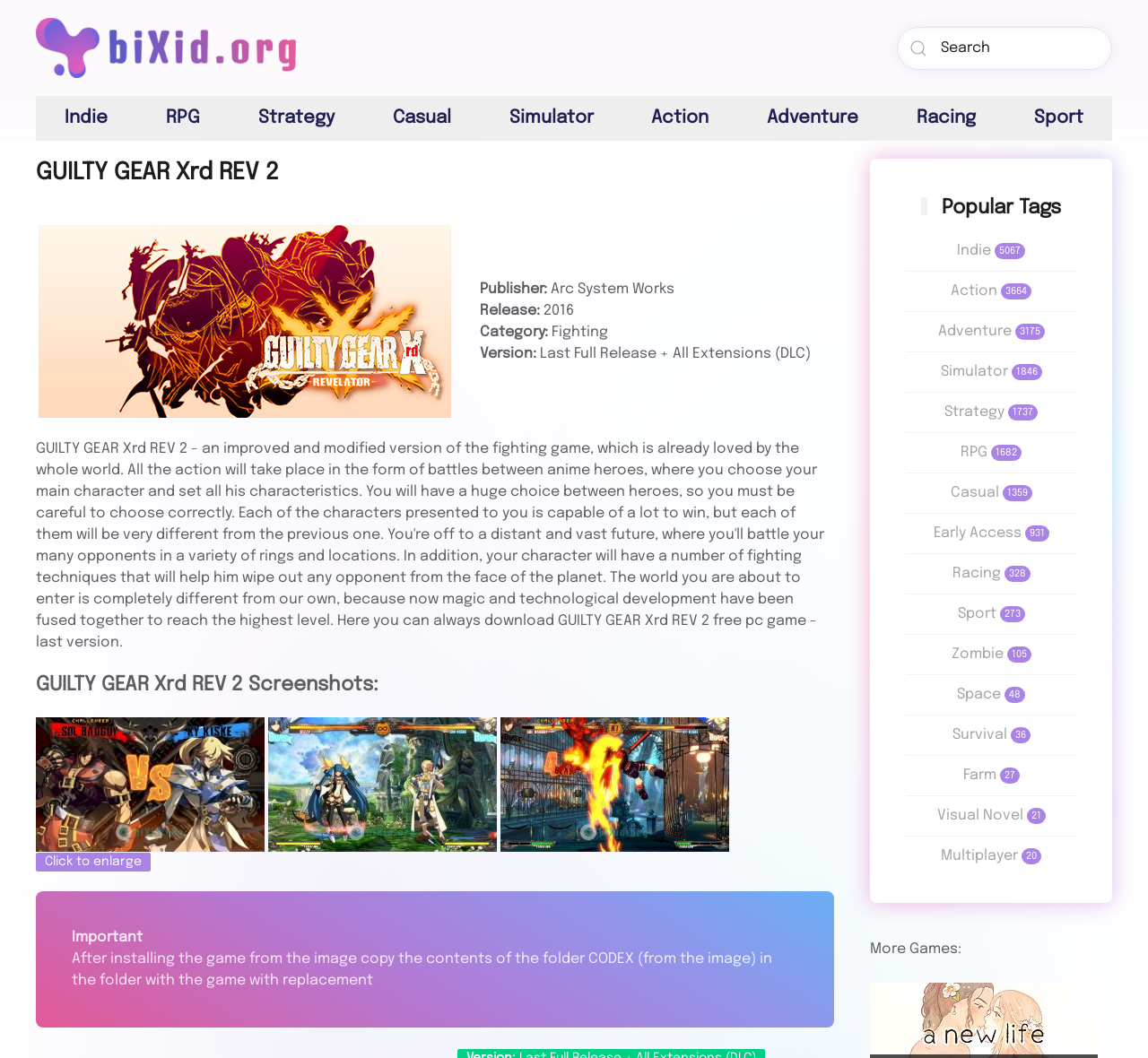Identify the bounding box coordinates of the clickable section necessary to follow the following instruction: "Download GUILTY GEAR Xrd REV 2 pc game". The coordinates should be presented as four float numbers from 0 to 1, i.e., [left, top, right, bottom].

[0.033, 0.212, 0.416, 0.396]